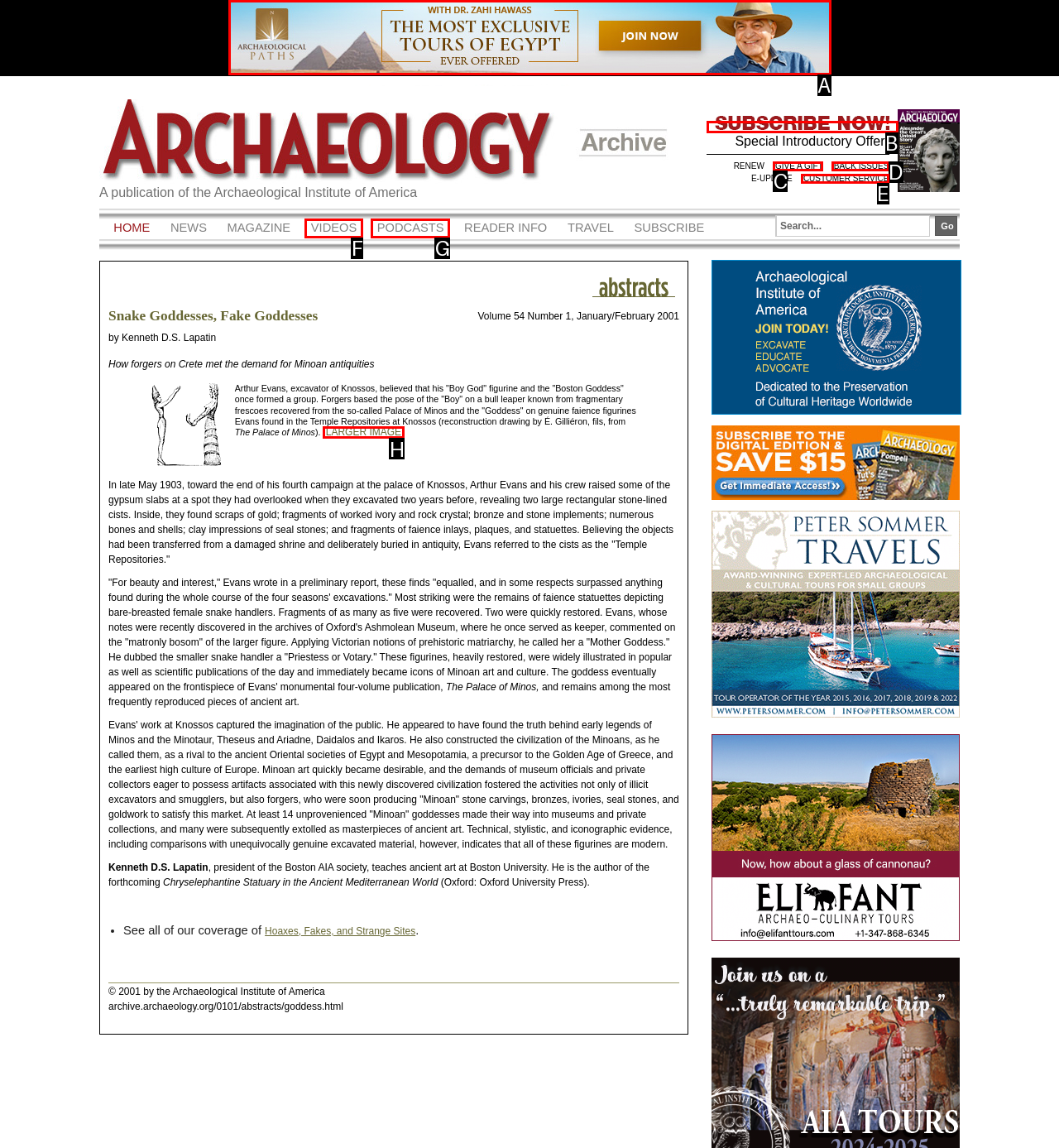To complete the task: View the larger image, select the appropriate UI element to click. Respond with the letter of the correct option from the given choices.

H